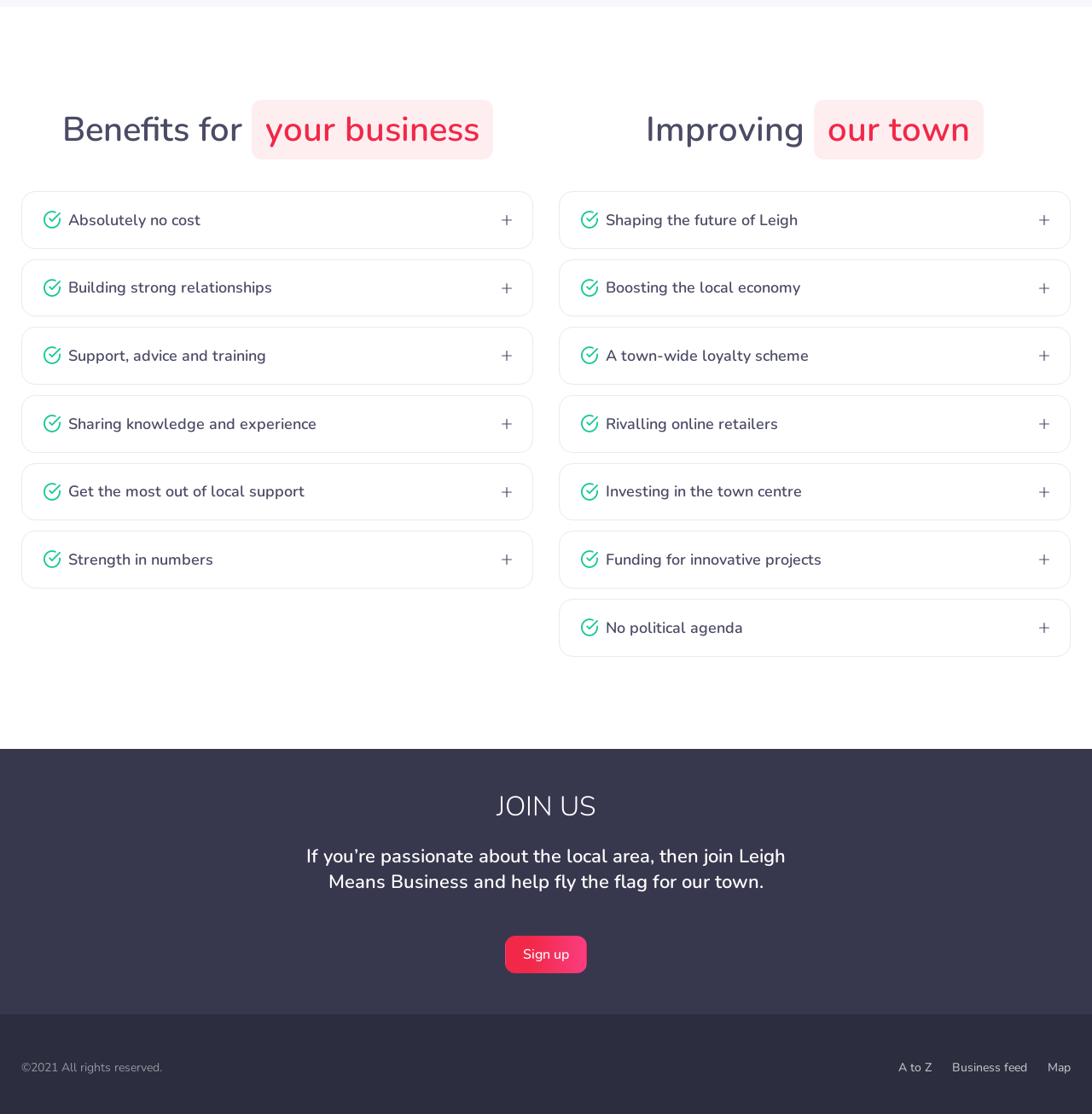For the given element description Shaping the future of Leigh, determine the bounding box coordinates of the UI element. The coordinates should follow the format (top-left x, top-left y, bottom-right x, bottom-right y) and be within the range of 0 to 1.

[0.512, 0.172, 0.98, 0.223]